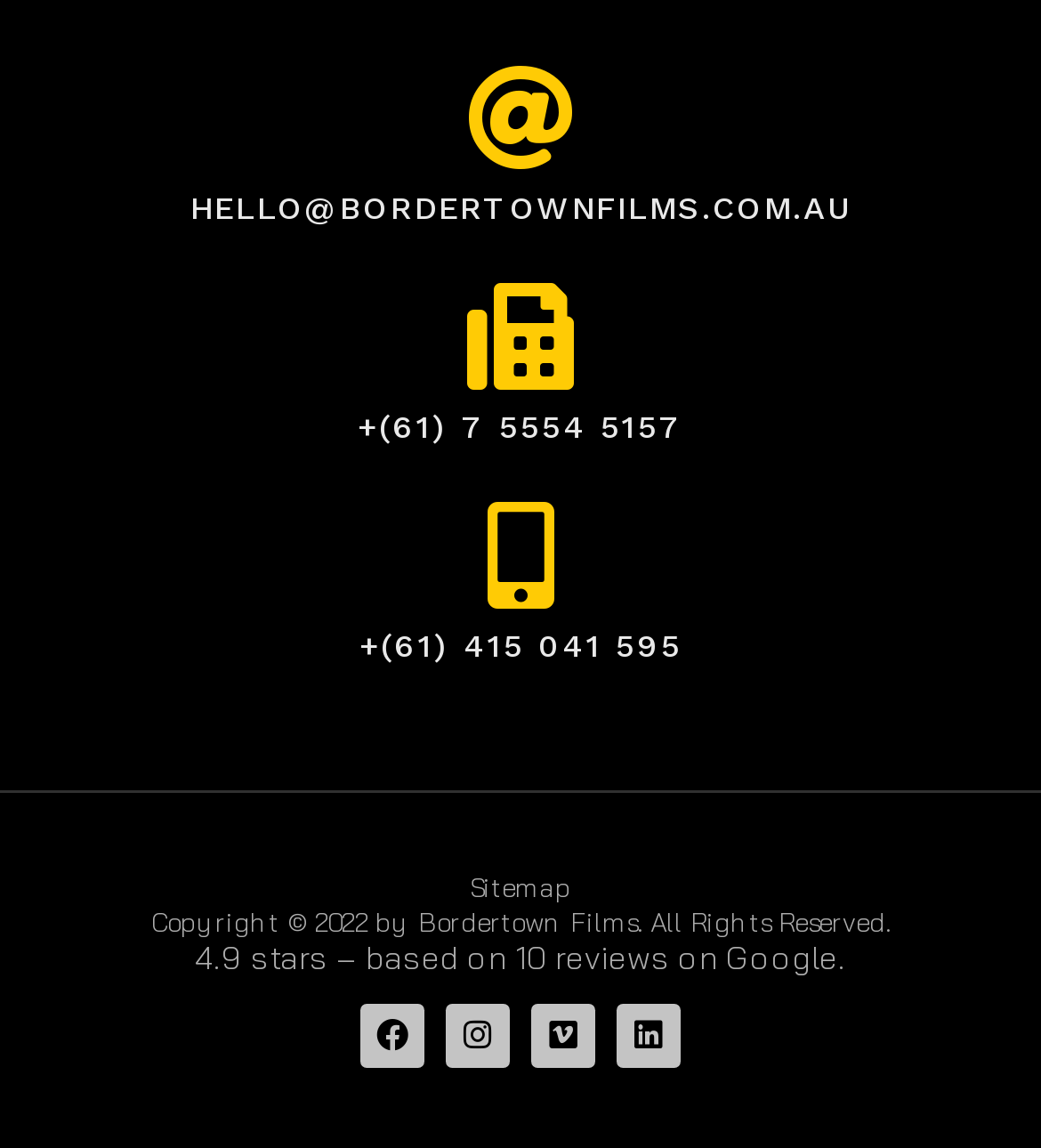Show the bounding box coordinates for the element that needs to be clicked to execute the following instruction: "Contact via email". Provide the coordinates in the form of four float numbers between 0 and 1, i.e., [left, top, right, bottom].

[0.449, 0.056, 0.551, 0.149]